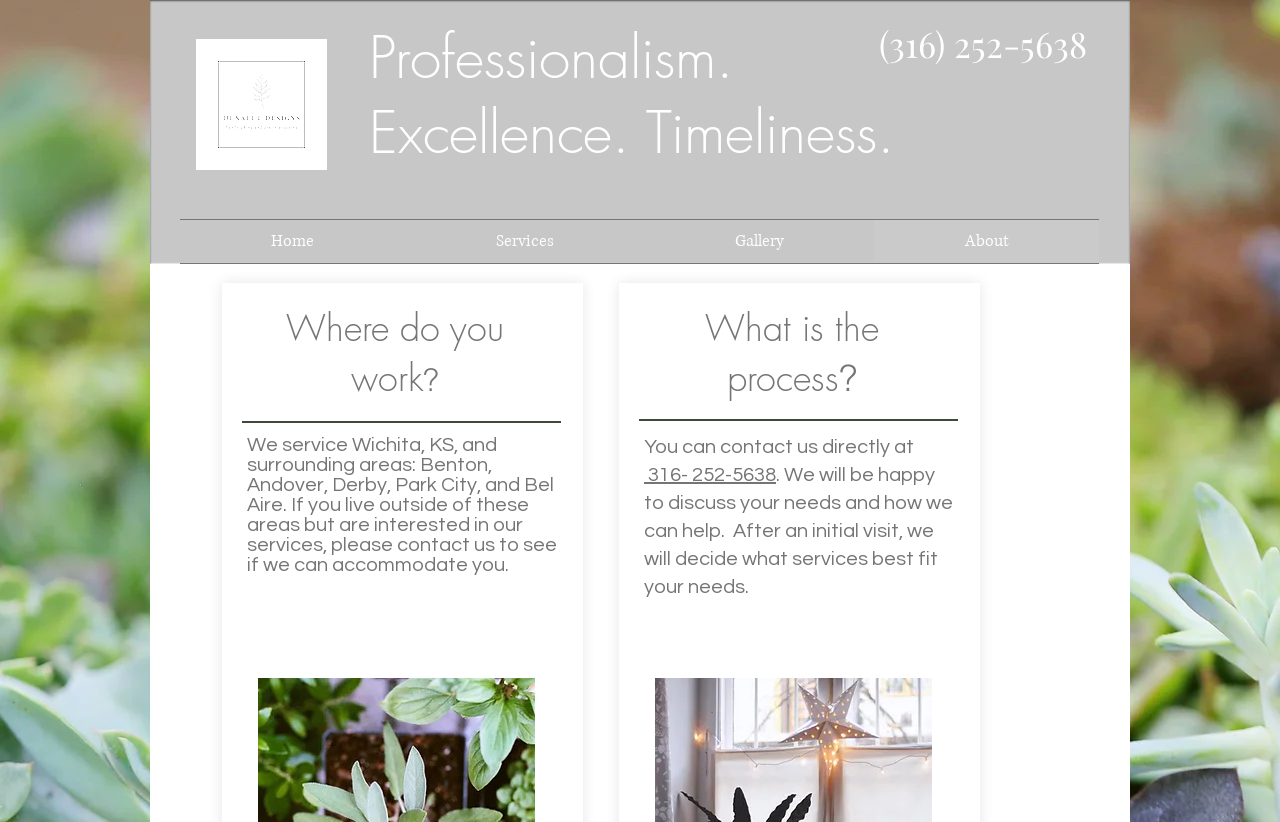Identify the bounding box of the HTML element described as: "(316) 252-5638".

[0.666, 0.024, 0.849, 0.082]